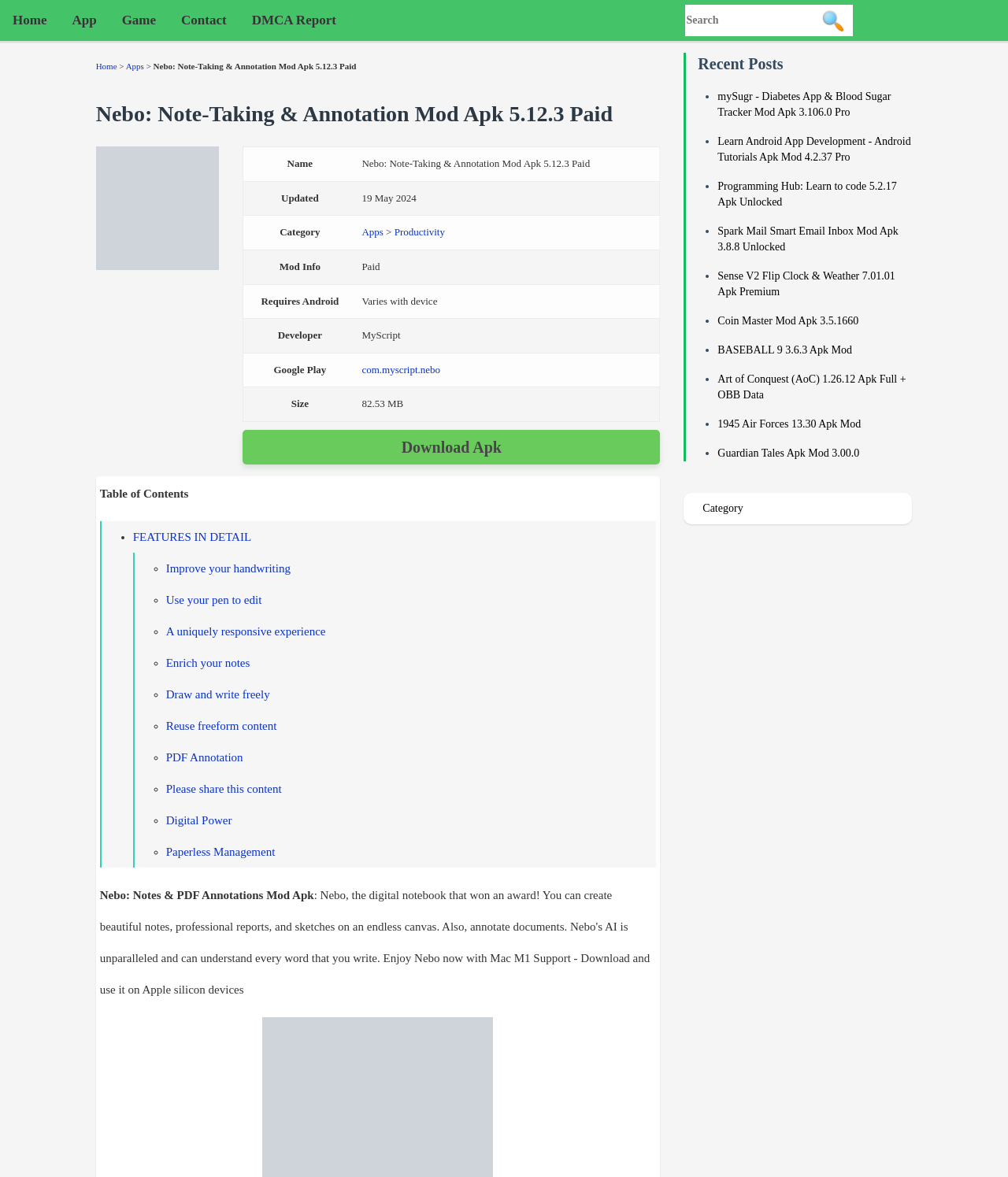Find the bounding box coordinates of the clickable element required to execute the following instruction: "Search using the search button". Provide the coordinates as four float numbers between 0 and 1, i.e., [left, top, right, bottom].

[0.81, 0.009, 0.843, 0.027]